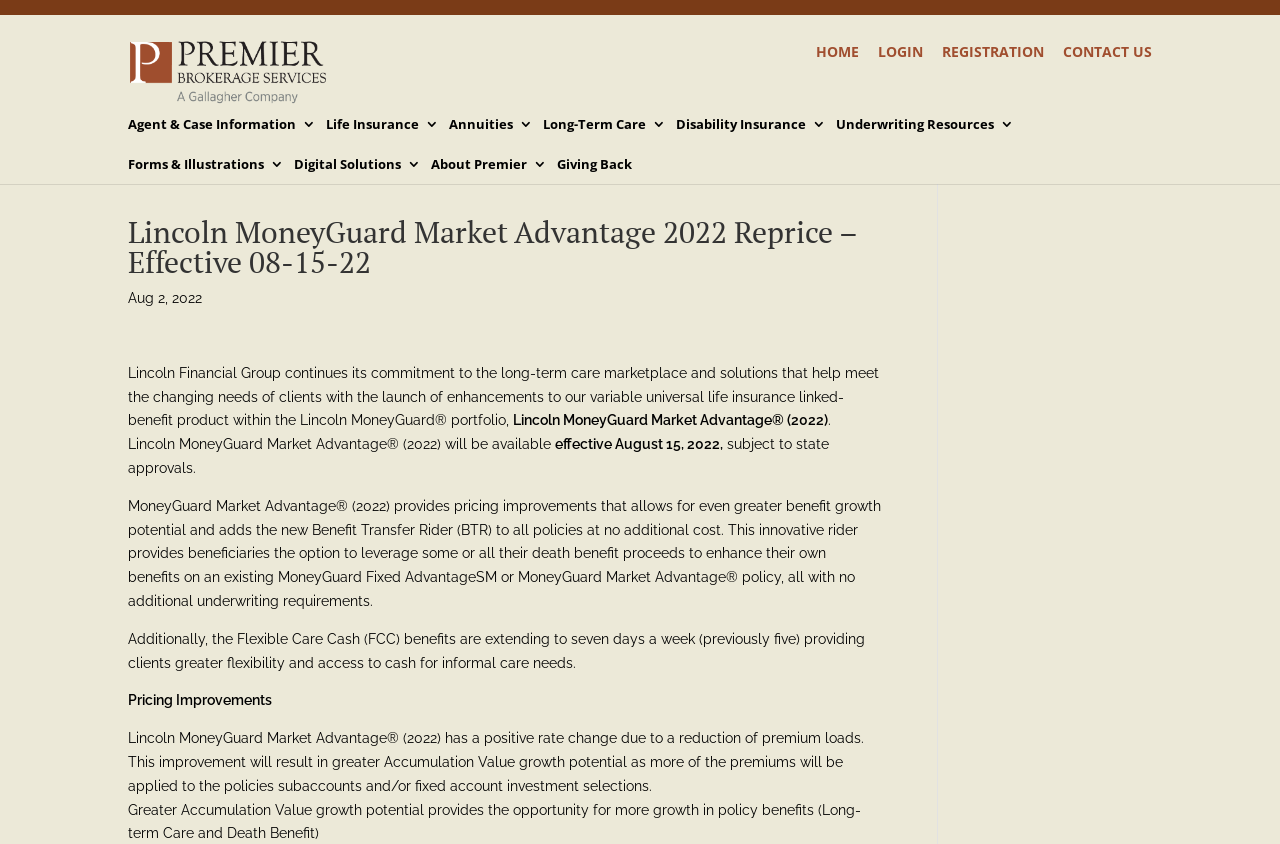How many days a week are Flexible Care Cash (FCC) benefits available?
Please give a detailed and elaborate answer to the question.

The Flexible Care Cash (FCC) benefits are available seven days a week, which is mentioned in the text 'Additionally, the Flexible Care Cash (FCC) benefits are extending to seven days a week (previously five) providing clients greater flexibility and access to cash for informal care needs.'